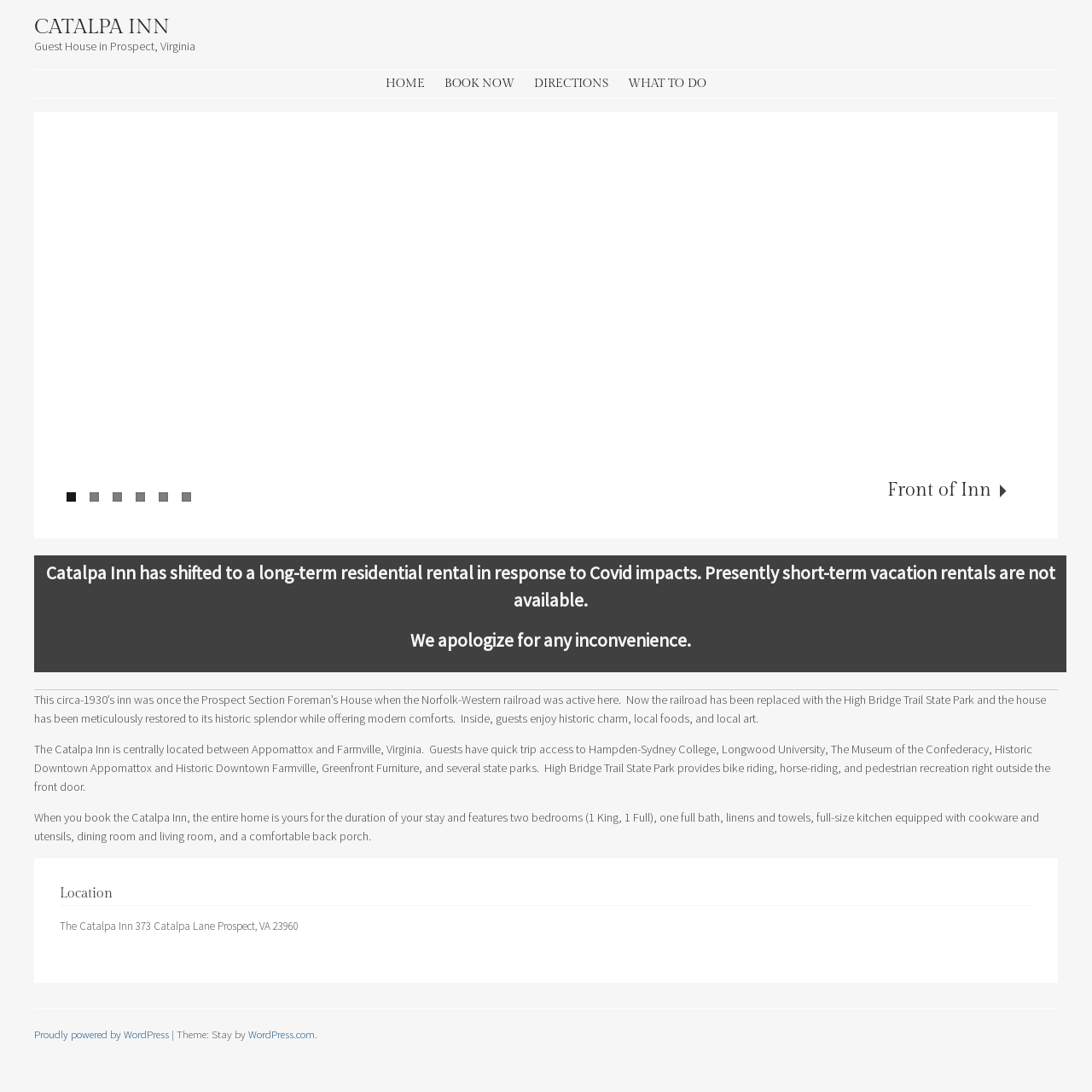Please indicate the bounding box coordinates for the clickable area to complete the following task: "Click on the 'DIRECTIONS' link". The coordinates should be specified as four float numbers between 0 and 1, i.e., [left, top, right, bottom].

[0.481, 0.064, 0.565, 0.09]